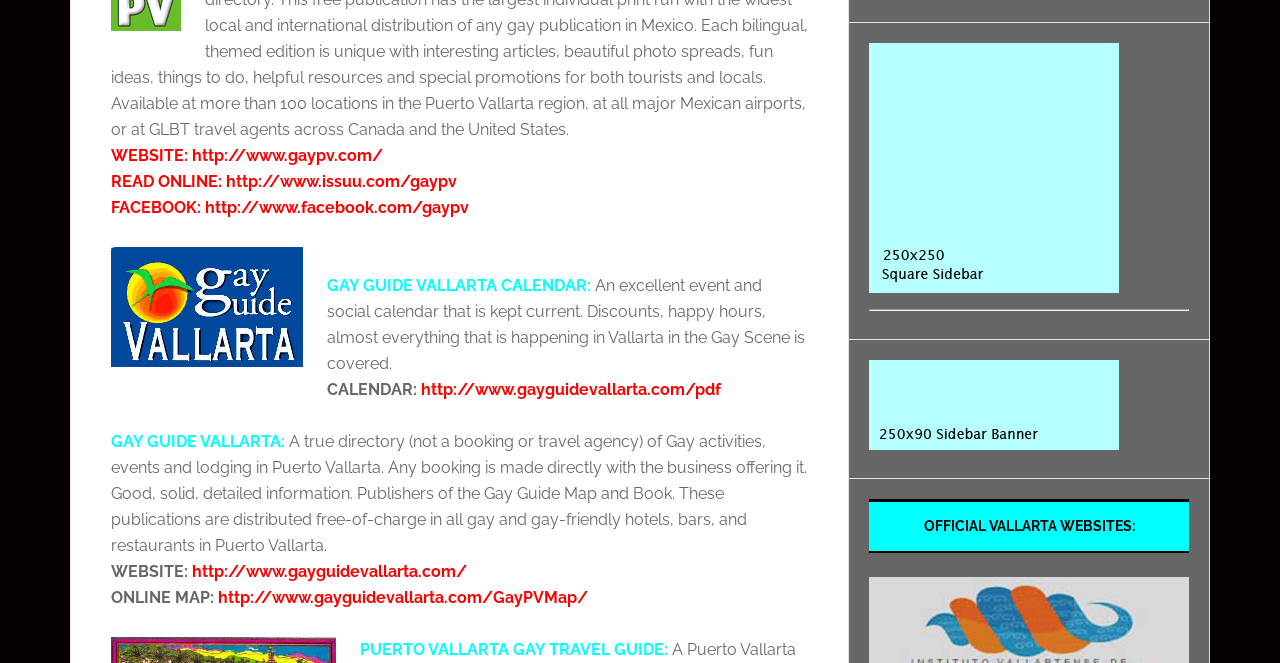What is the purpose of the Gay Guide Vallarta?
Please give a detailed and elaborate explanation in response to the question.

The purpose of the Gay Guide Vallarta can be inferred from the static text element that describes it as 'A true directory (not a booking or travel agency) of Gay activities, events and lodging in Puerto Vallarta'.